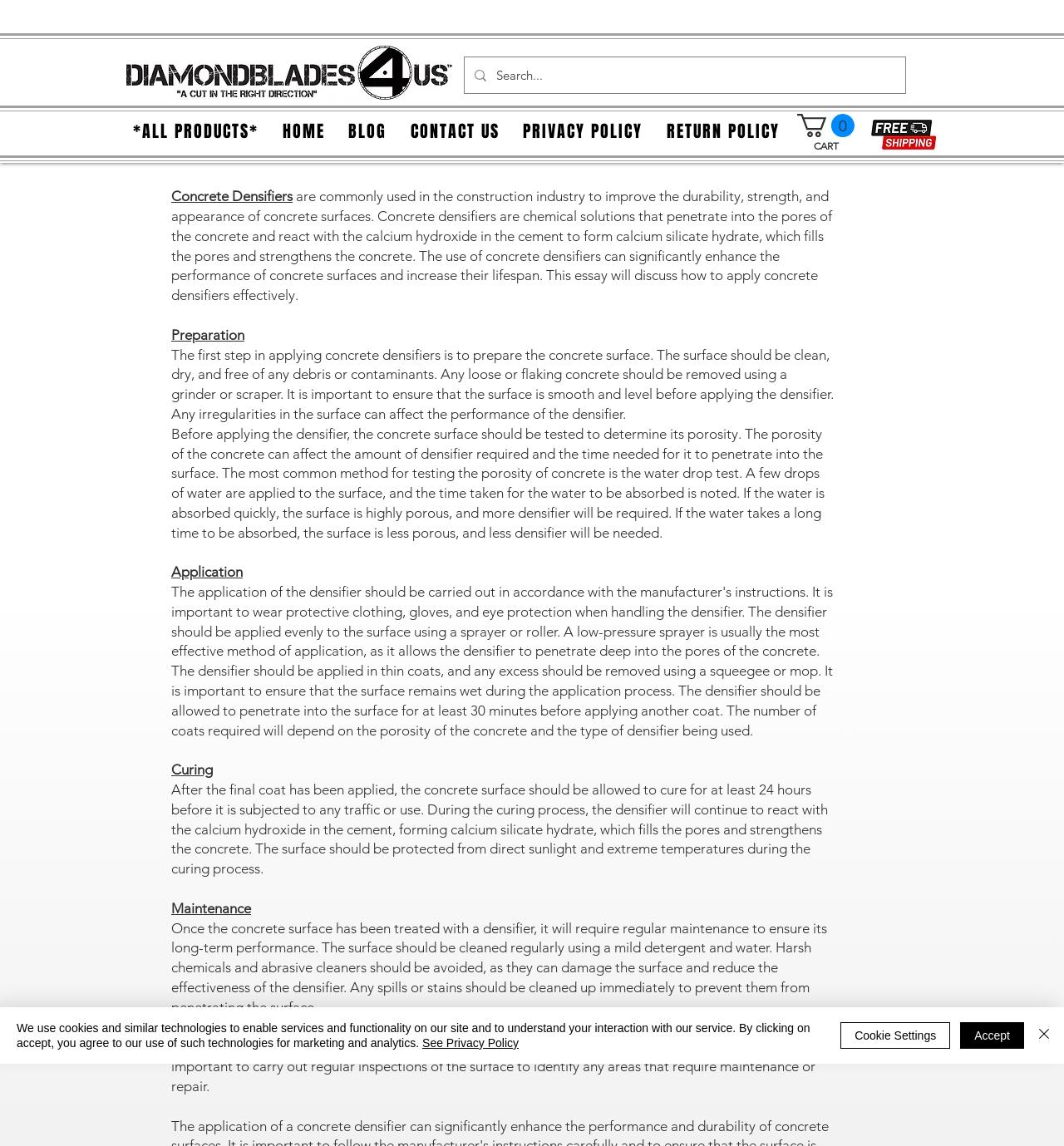Determine the bounding box coordinates of the clickable element to complete this instruction: "Search for products". Provide the coordinates in the format of four float numbers between 0 and 1, [left, top, right, bottom].

[0.437, 0.05, 0.851, 0.081]